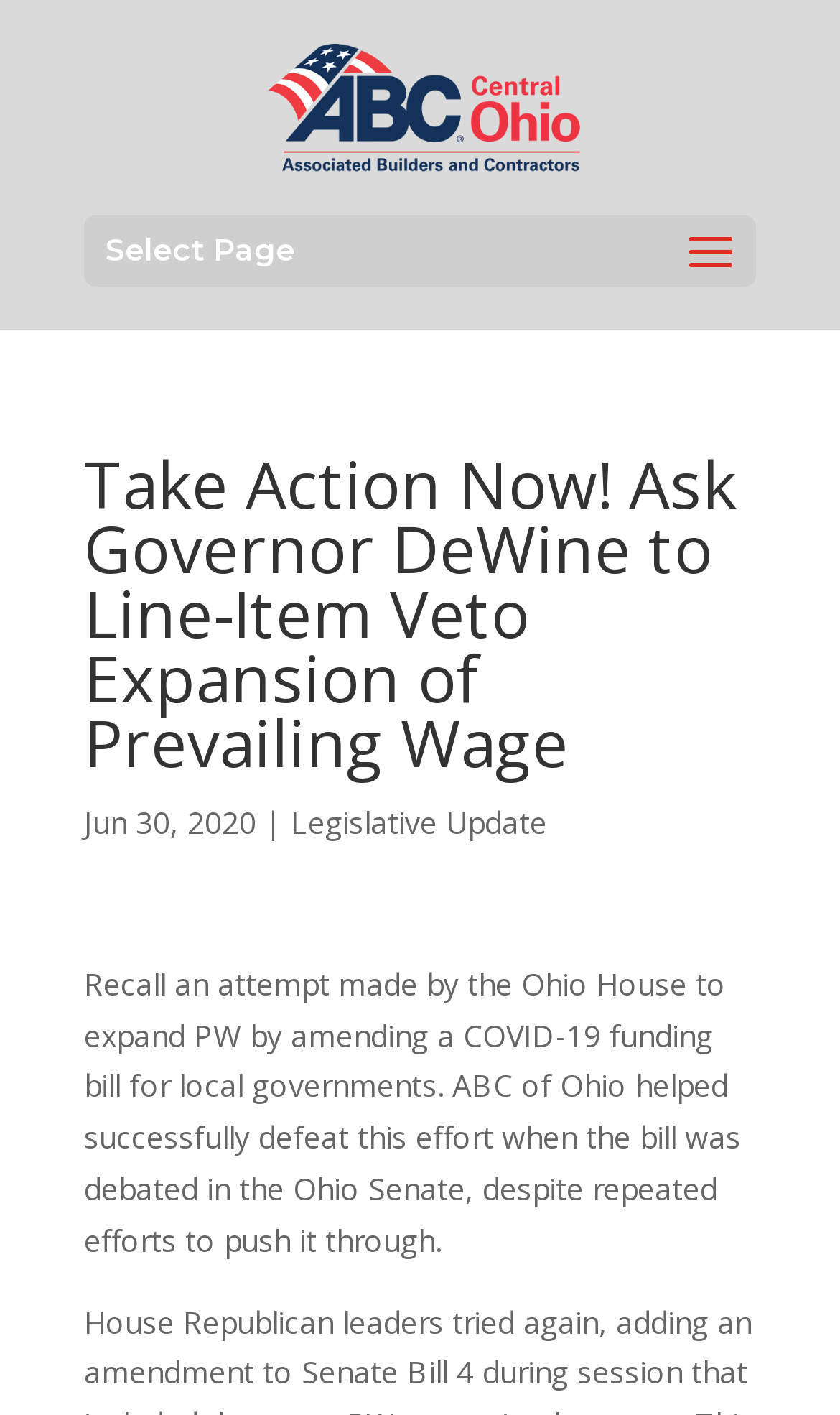What is the organization mentioned in the webpage?
Use the image to give a comprehensive and detailed response to the question.

I found the organization by looking at the link element that says 'ABC Central Ohio Chapter' which is located at the top of the webpage, and also by looking at the image element that has the same description.